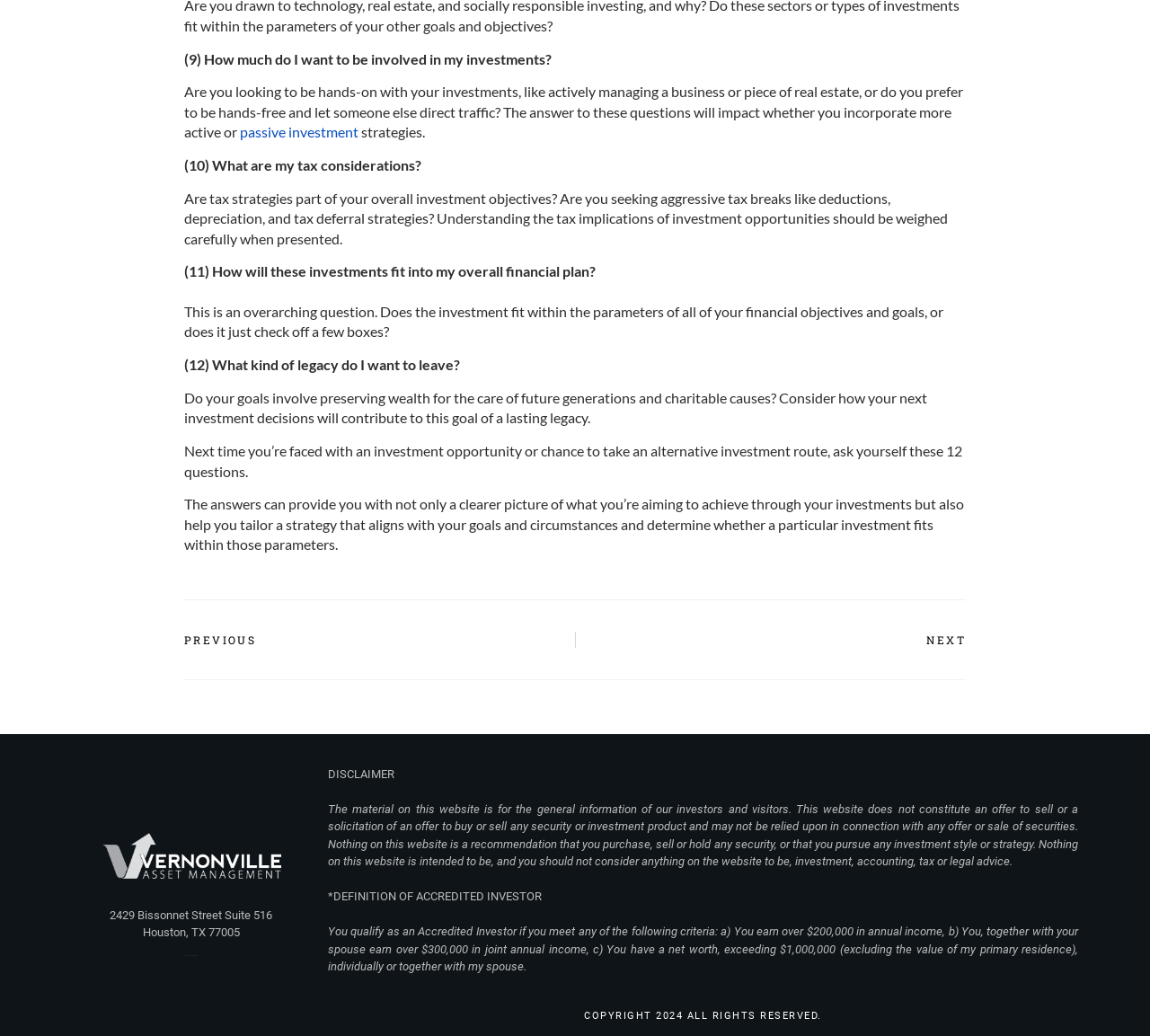Give the bounding box coordinates for this UI element: "Next". The coordinates should be four float numbers between 0 and 1, arranged as [left, top, right, bottom].

[0.5, 0.61, 0.84, 0.625]